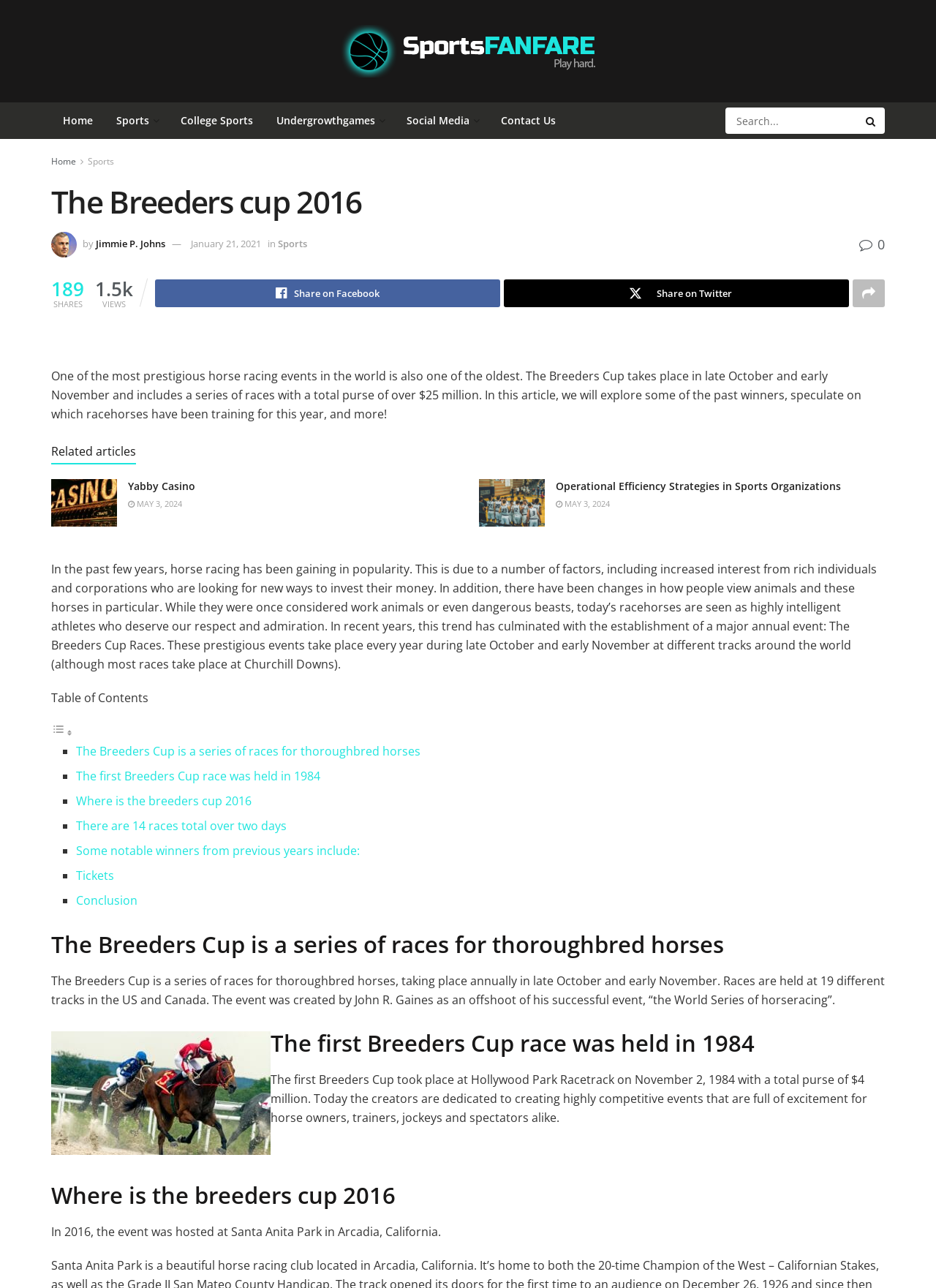Please specify the bounding box coordinates for the clickable region that will help you carry out the instruction: "Share on Facebook".

[0.166, 0.217, 0.534, 0.239]